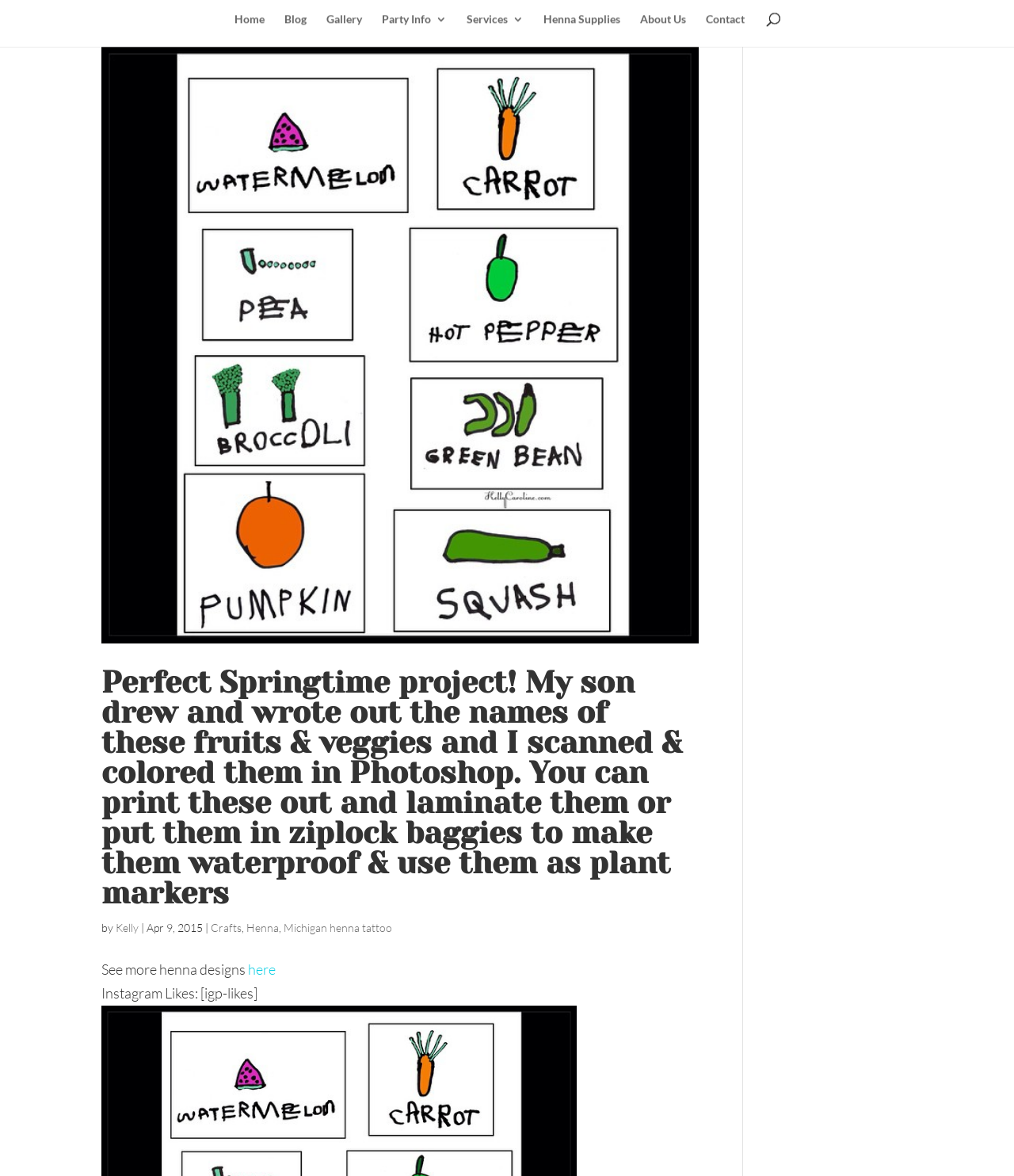What is the date of the post?
Using the information presented in the image, please offer a detailed response to the question.

The date of the post is mentioned in the text 'Apr 9, 2015' which is located below the project description.